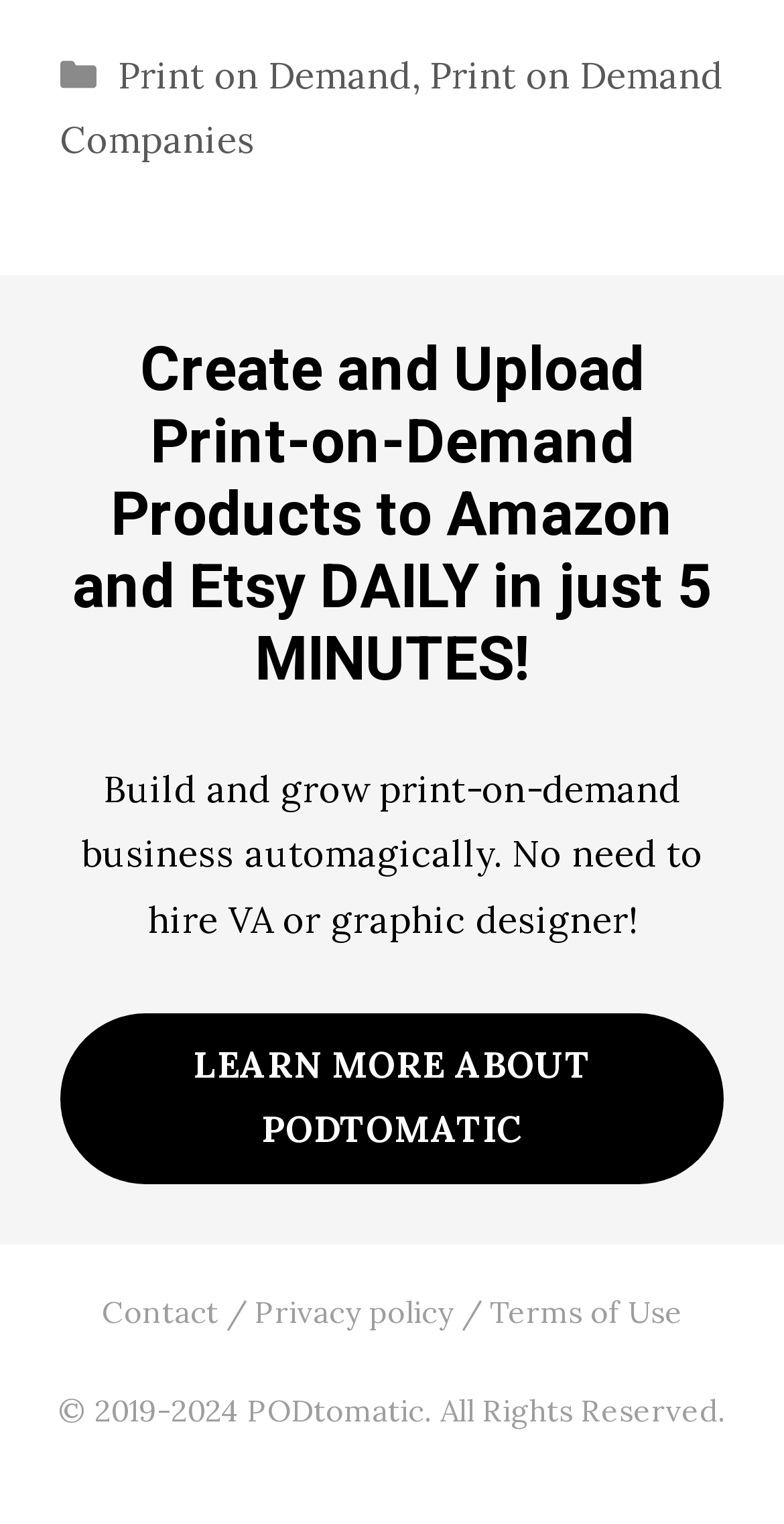Answer the question below with a single word or a brief phrase: 
What is the link to learn more about PODtomatic?

LEARN MORE ABOUT PODTOMATIC